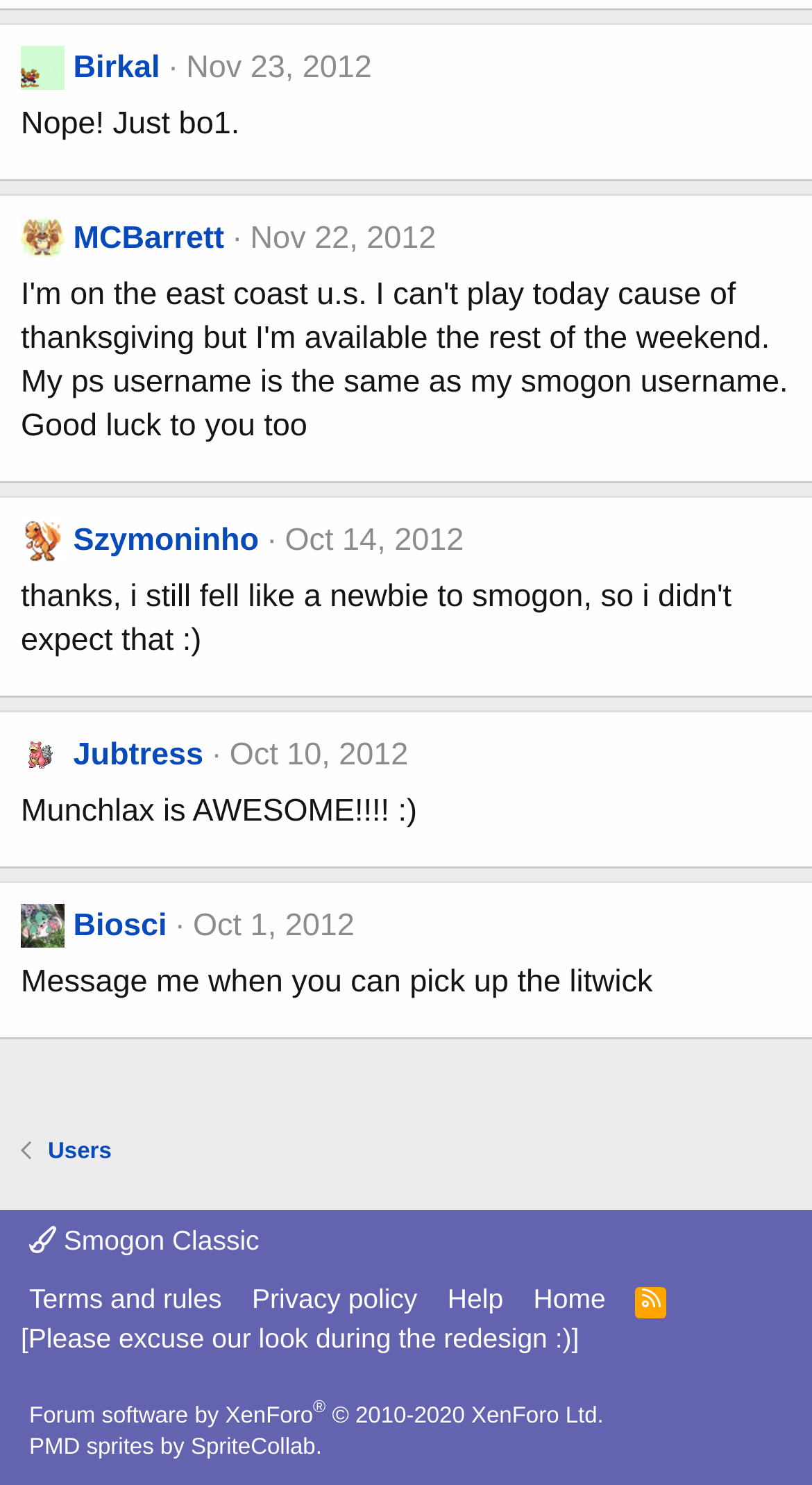Determine the bounding box coordinates for the region that must be clicked to execute the following instruction: "Click on the user Jubtress".

[0.09, 0.496, 0.261, 0.52]